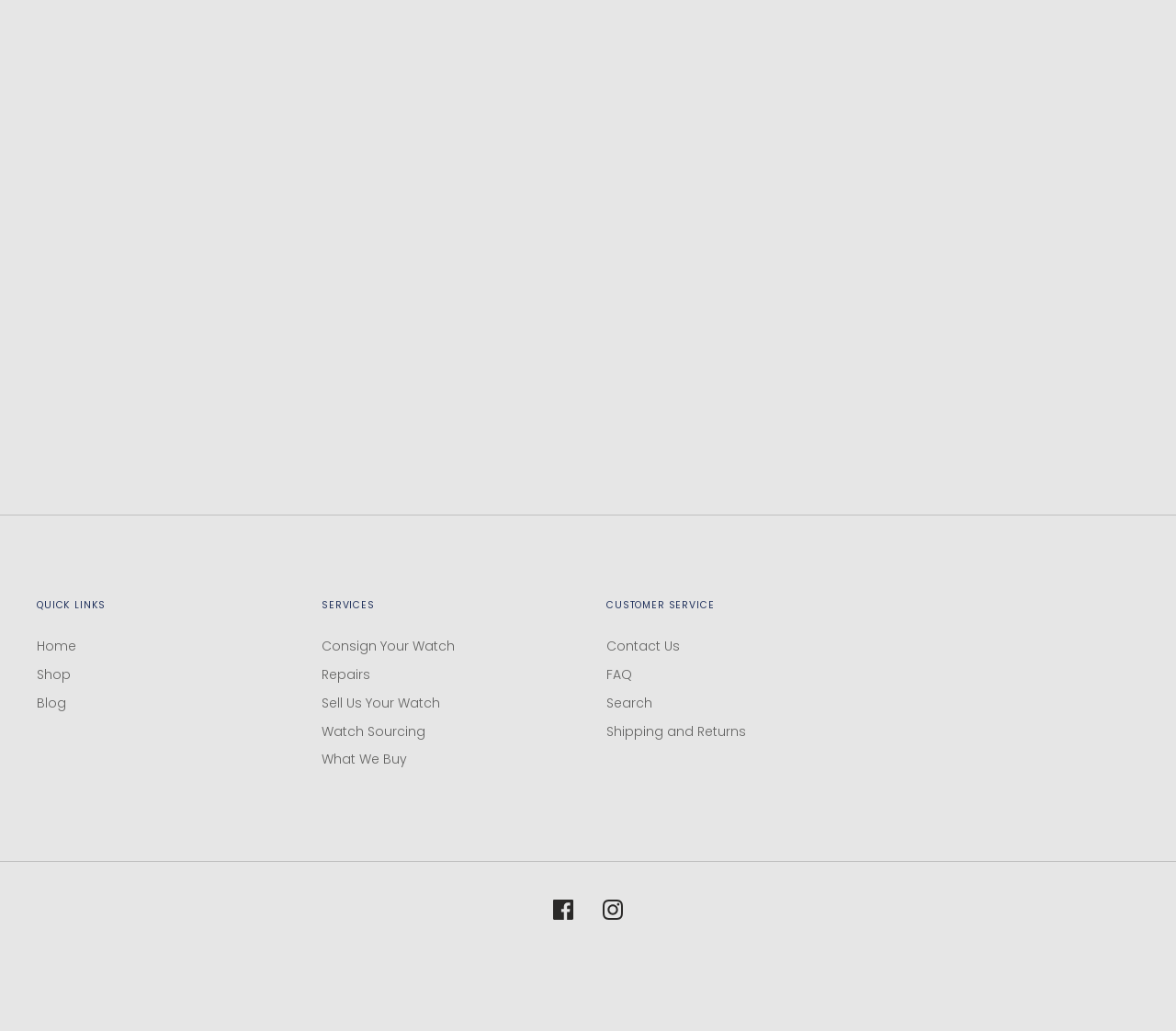Please respond in a single word or phrase: 
How many secondary navigation sections are there?

3